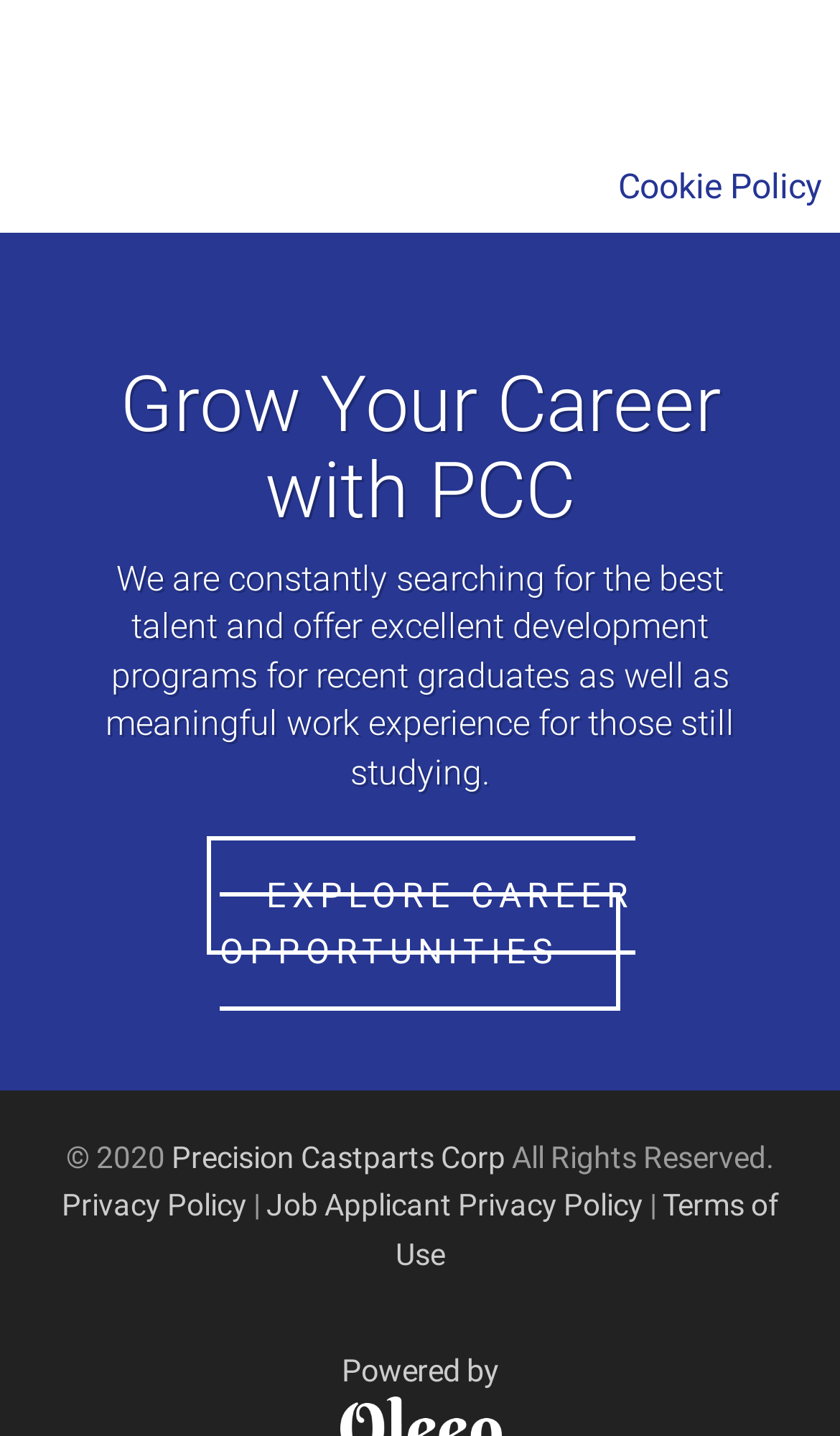Please answer the following question using a single word or phrase: 
What is the company name mentioned at the bottom?

Precision Castparts Corp